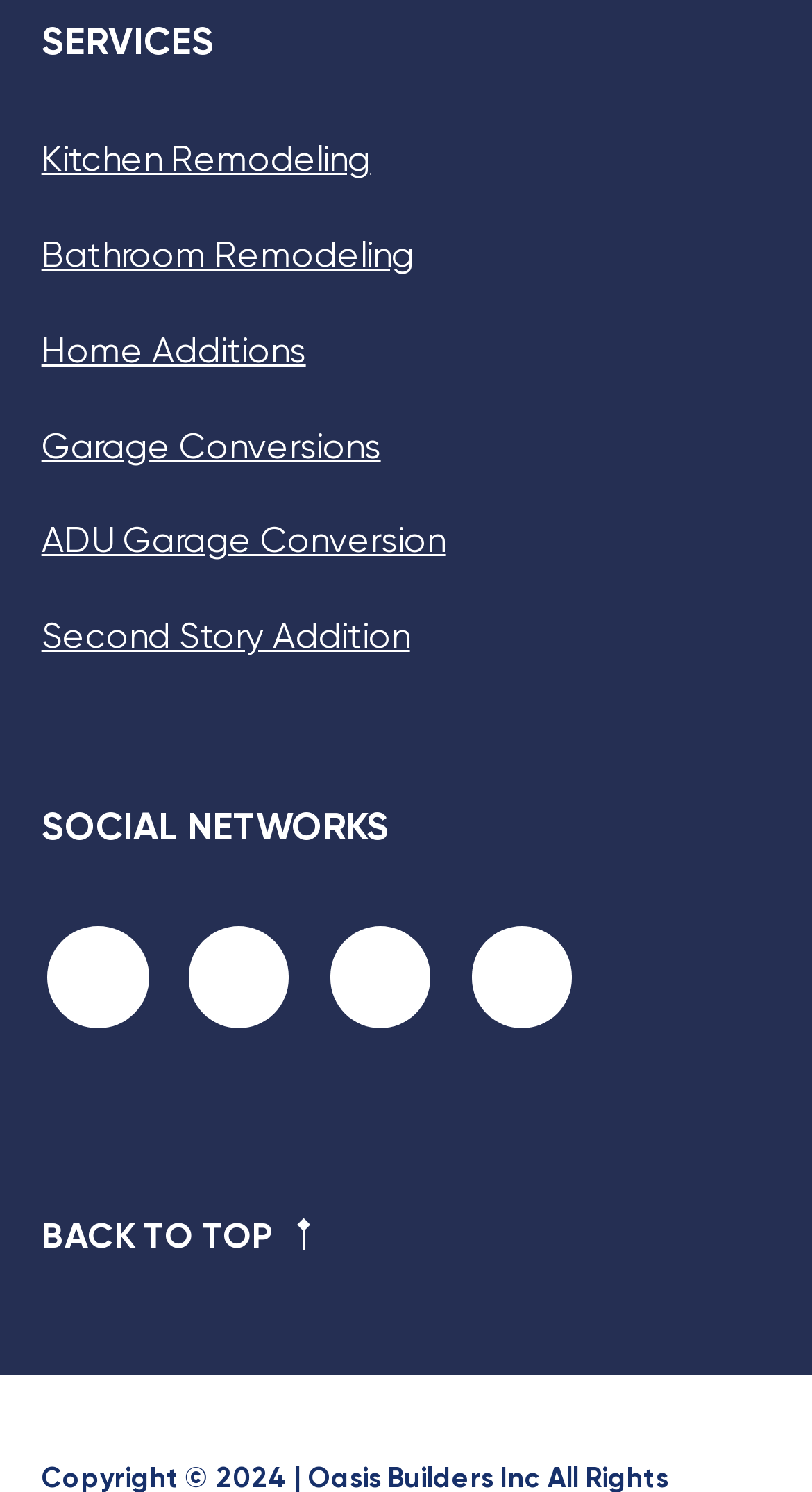What type of conversion is offered for garages?
Please provide a comprehensive answer to the question based on the webpage screenshot.

The company offers ADU (Accessory Dwelling Unit) garage conversion as a service, as indicated by the link 'ADU Garage Conversion' on the webpage.